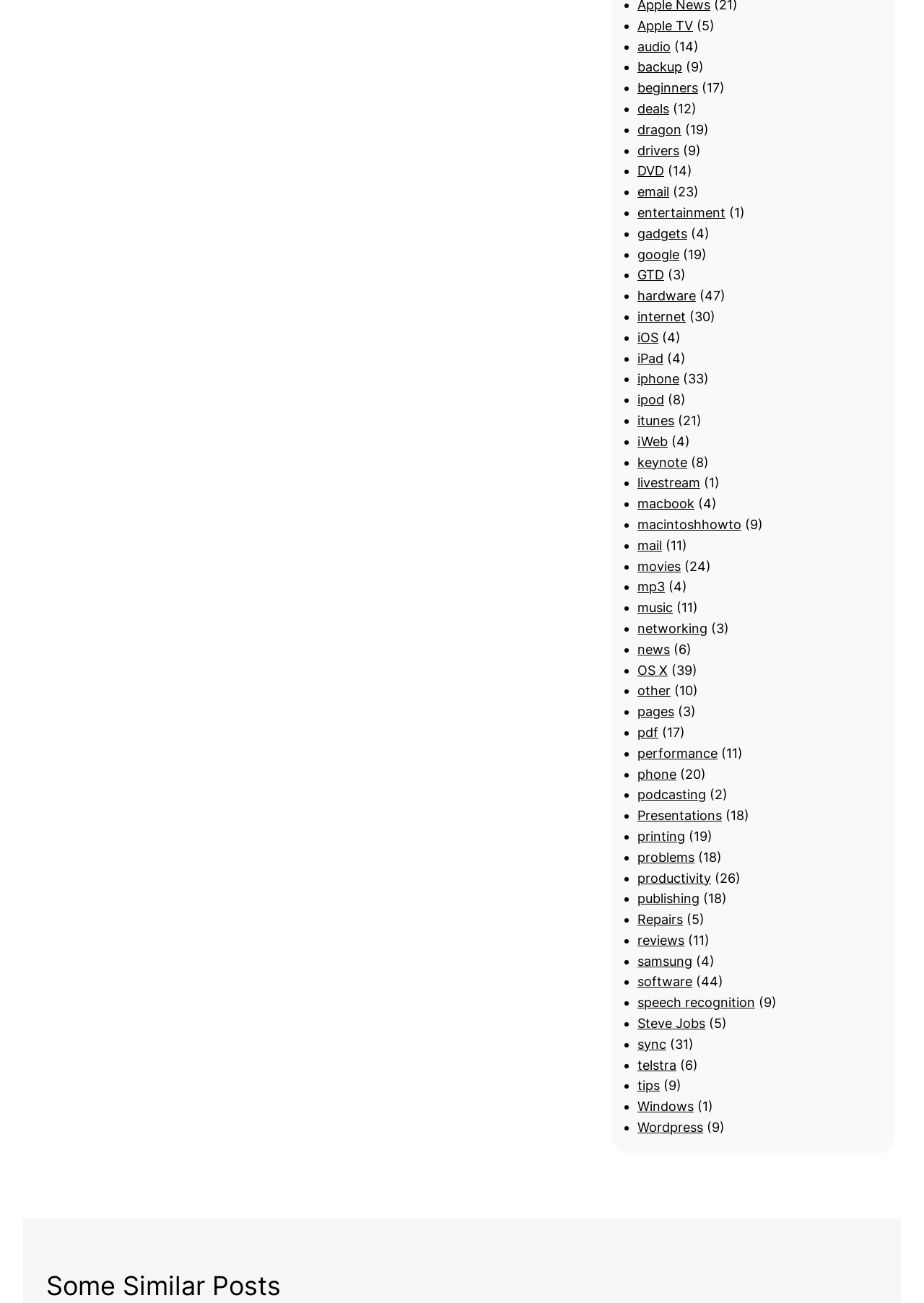What is the category with the most items?
Please ensure your answer to the question is detailed and covers all necessary aspects.

The category with the most items is 'hardware' because it has 47 items, which is the highest number among all categories, as indicated by the StaticText element '(47)' following the link element 'hardware'.